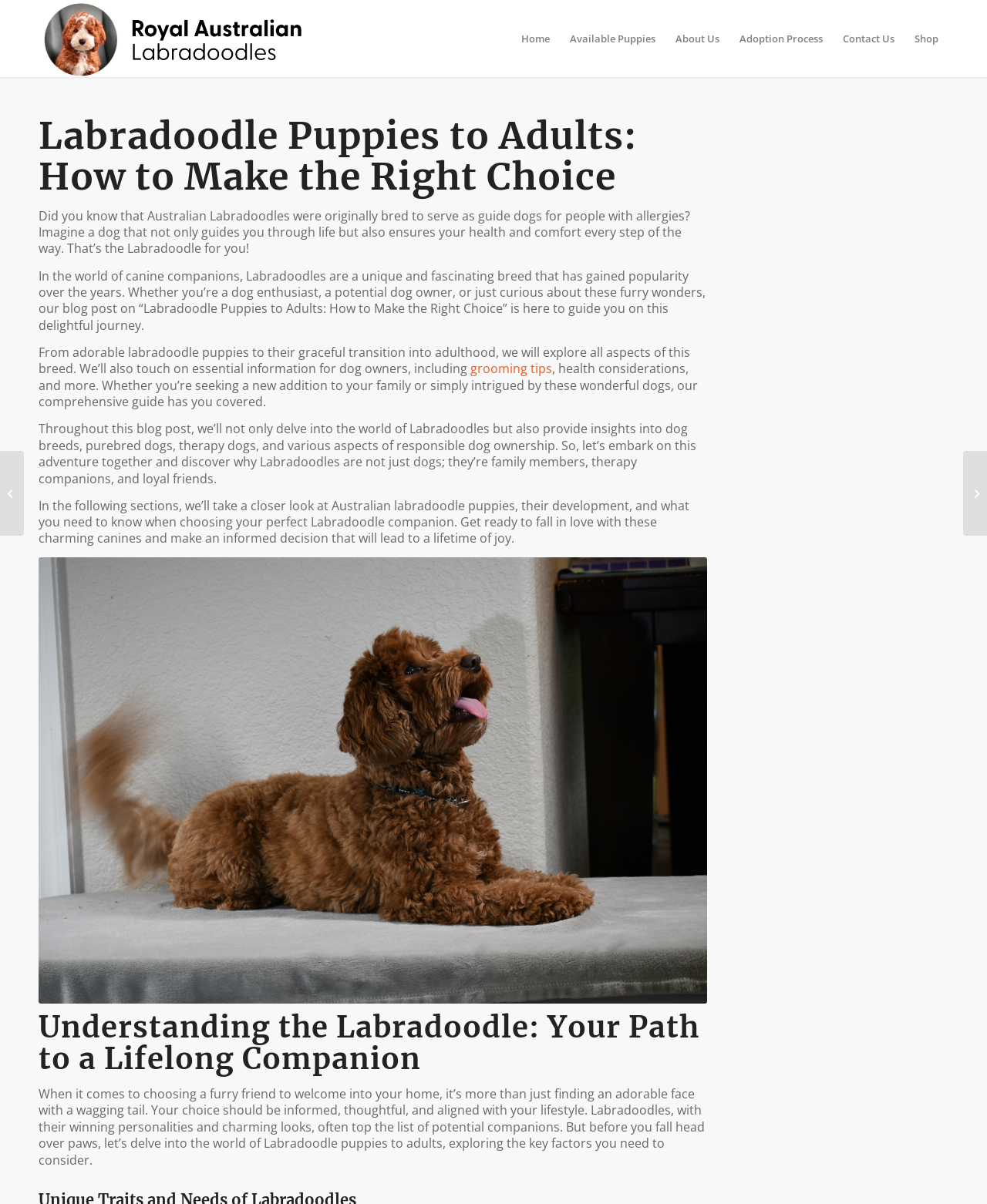Provide an in-depth caption for the webpage.

The webpage is about Australian Labradoodles, a breed of dog known for their unique traits and loyal companionship. At the top left corner, there is a logo of Royal Australian Labradoodles, accompanied by a navigation menu with links to different sections of the website, including Home, Available Puppies, About Us, Adoption Process, Contact Us, and Shop.

Below the navigation menu, there is a heading that reads "Labradoodle Puppies to Adults: How to Make the Right Choice." This is followed by a series of paragraphs that introduce the breed, highlighting their origins as guide dogs for people with allergies and their unique characteristics. The text also mentions that the webpage will explore all aspects of the breed, from puppies to adulthood, and provide essential information for dog owners.

There are two images on the page. One is located at the top right corner, showing three puppies with flowers, and is linked to an article about Australian Labradoodle separation anxiety. The other image is located near the middle of the page, showing a caption that reads "other dogs do not compare to the intelligent Australian Labradoodles."

The webpage also has a section with a heading that reads "Understanding the Labradoodle: Your Path to a Lifelong Companion." This section provides more information about choosing the right Labradoodle companion, highlighting the importance of making an informed decision that aligns with one's lifestyle.

At the bottom right corner, there is another link to an article about getting to know Australian Labradoodles, featuring a photo of a Lakota chocolate phantom puppy. Overall, the webpage is a comprehensive guide to Australian Labradoodles, providing information about the breed, their characteristics, and responsible dog ownership.